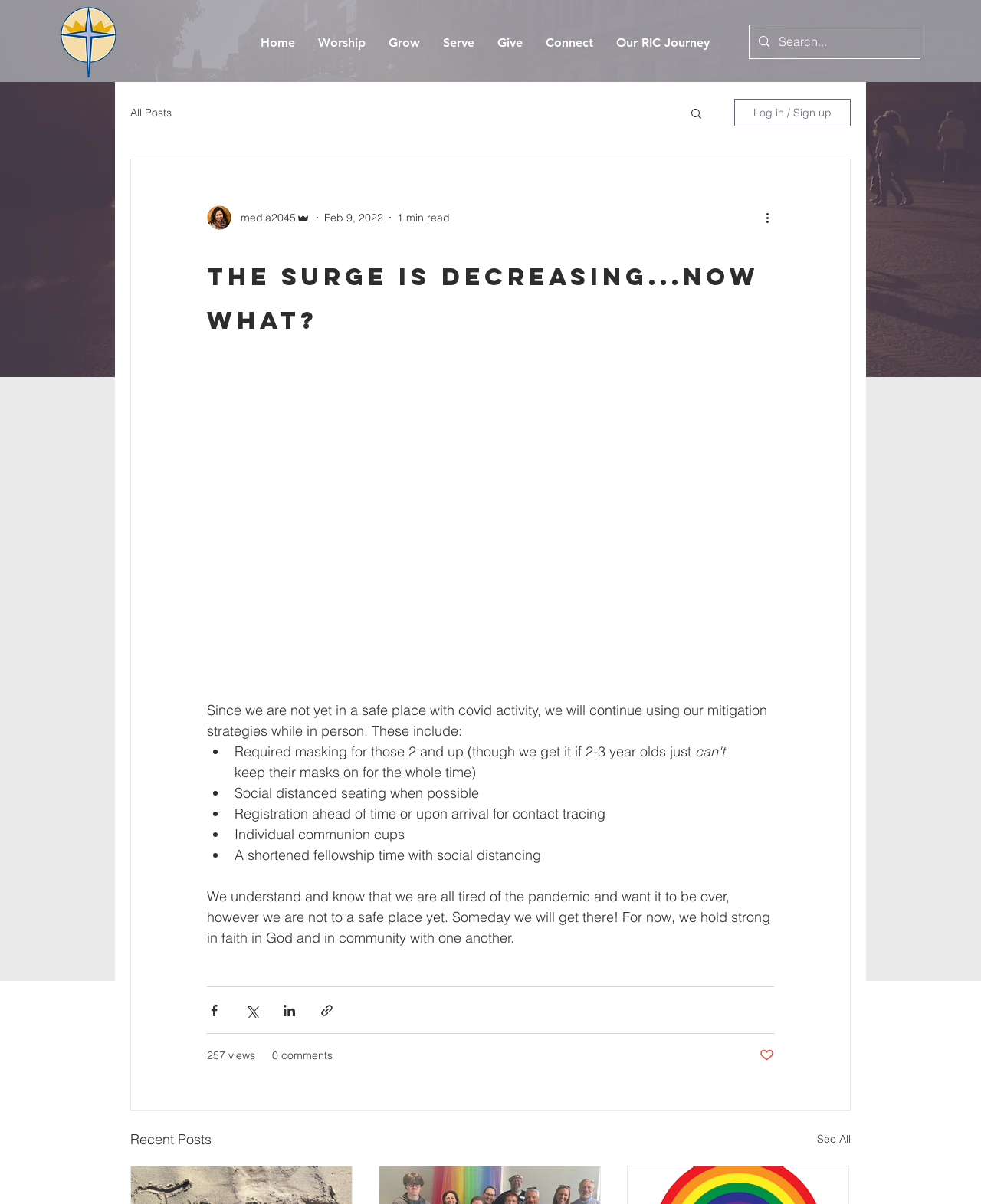Please provide a comprehensive answer to the question below using the information from the image: What is the topic of the article?

The article has a heading 'The Surge is Decreasing...Now What?' and the content discusses the continuation of mitigation strategies in person, including required masking, social distancing, and individual communion cups. This suggests that the topic of the article is related to Covid mitigation strategies.